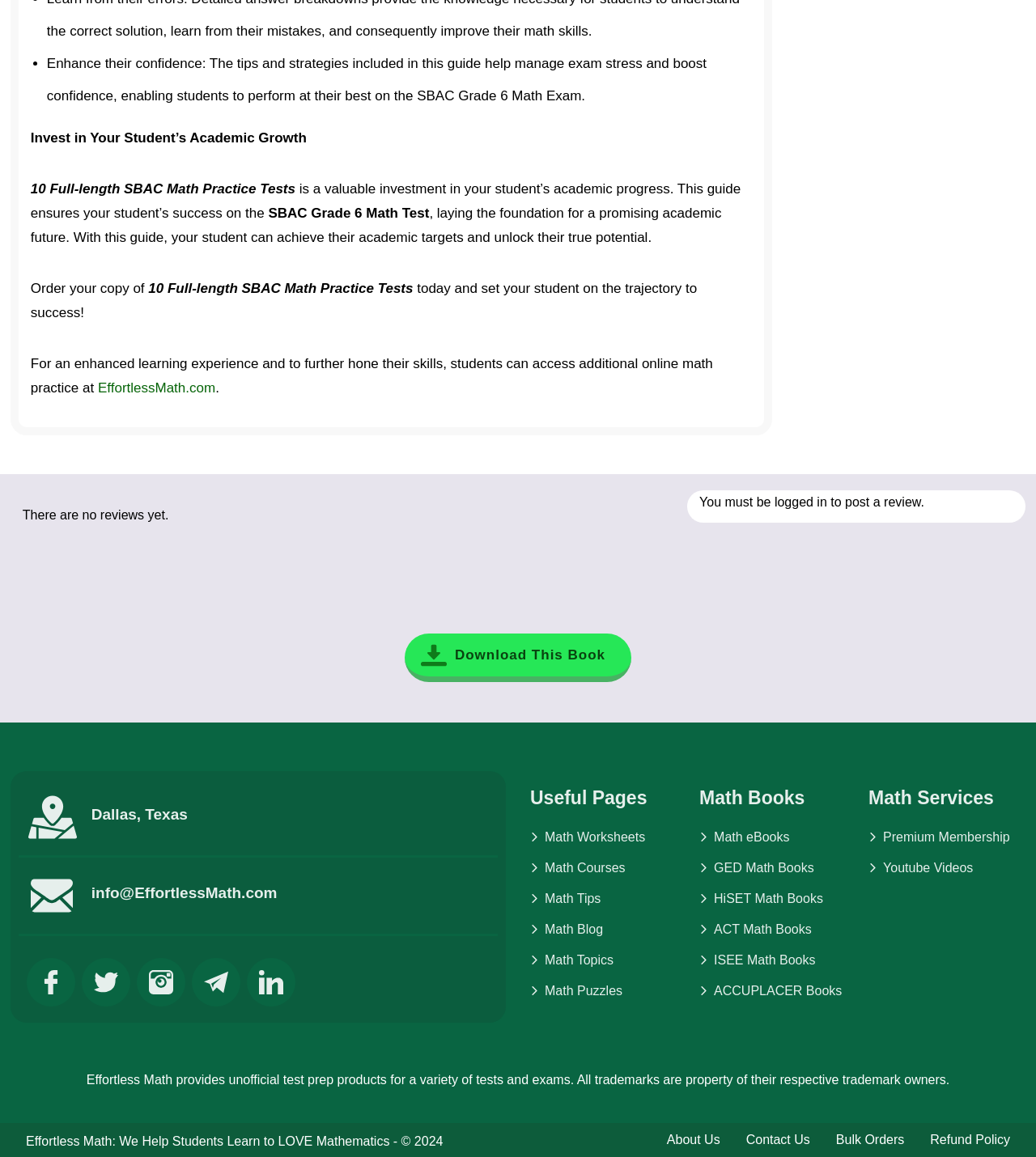Find the bounding box coordinates of the area that needs to be clicked in order to achieve the following instruction: "Check out Math Worksheets". The coordinates should be specified as four float numbers between 0 and 1, i.e., [left, top, right, bottom].

[0.512, 0.717, 0.652, 0.73]